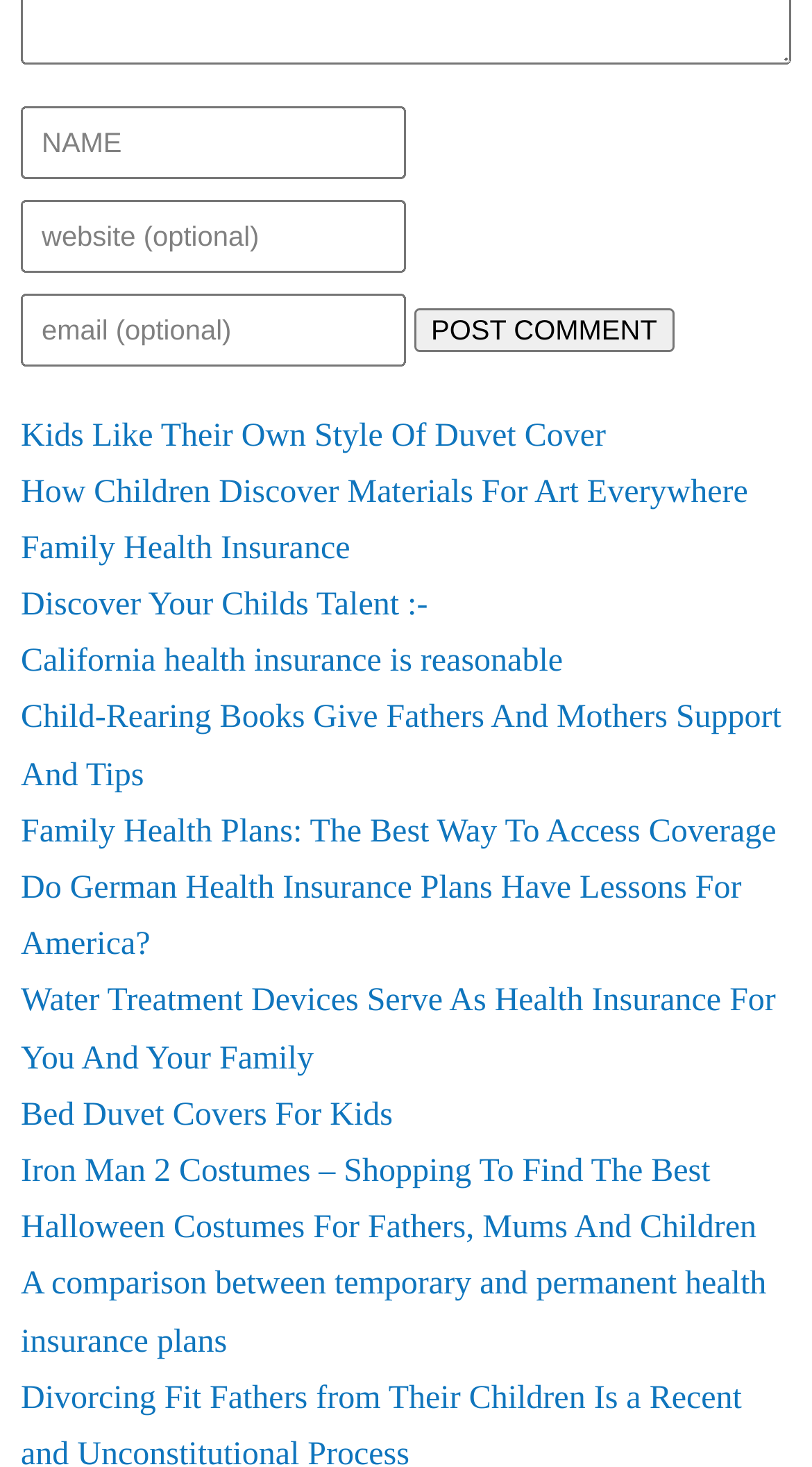Based on the element description Bed Duvet Covers For Kids, identify the bounding box coordinates for the UI element. The coordinates should be in the format (top-left x, top-left y, bottom-right x, bottom-right y) and within the 0 to 1 range.

[0.026, 0.741, 0.974, 0.779]